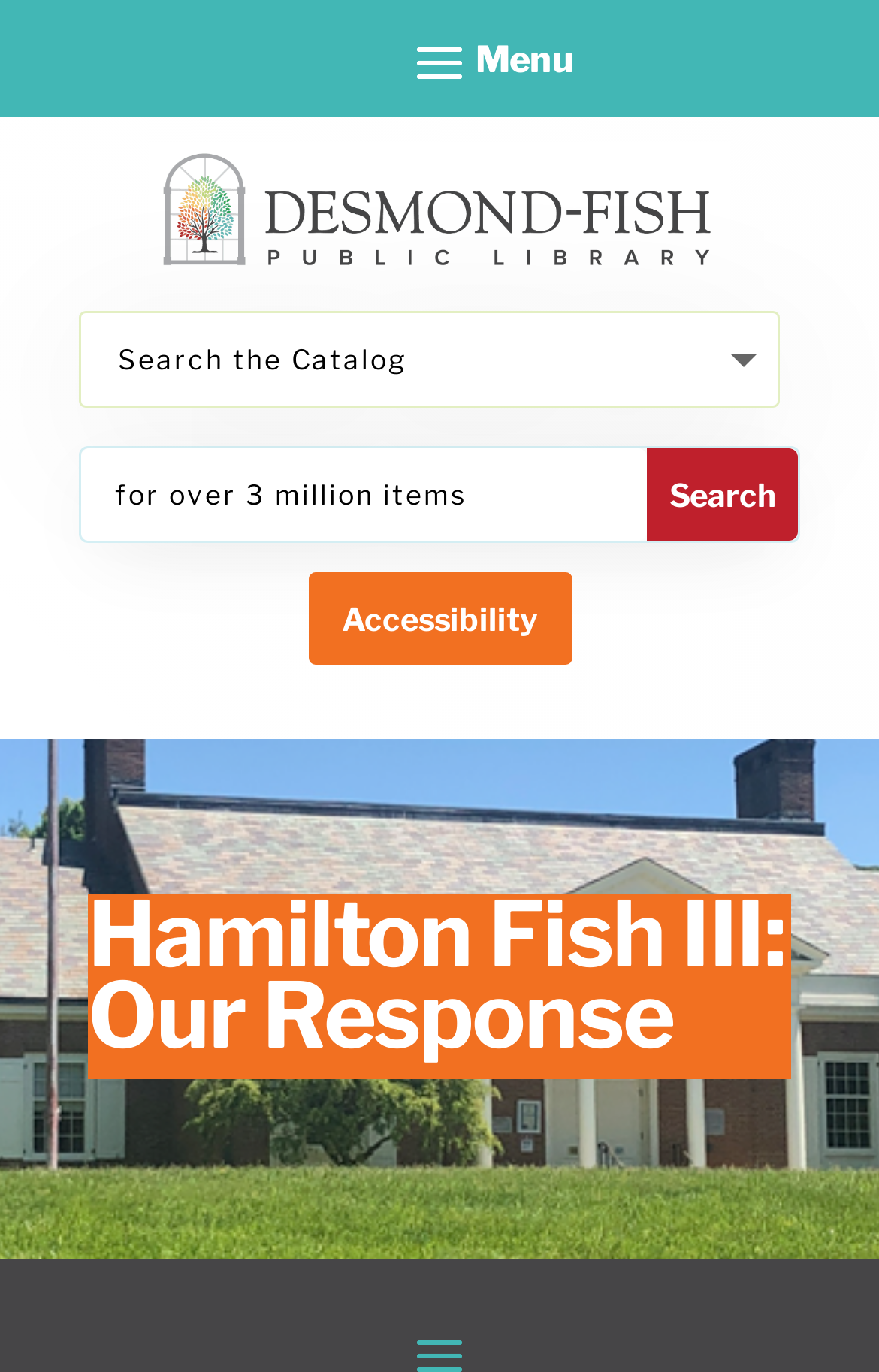Describe all significant elements and features of the webpage.

The webpage is about Hamilton Fish III: Our Response, as indicated by the title. At the top, there is a logo or an image on the left, accompanied by a link on the right. Below this, there is a search bar that allows users to search for over 3 million items. The search bar consists of a text box and a search button. 

To the left of the search bar, there is a combo box that has a popup menu, but it is not expanded. On the right side of the search bar, there is a link labeled "Accessibility". 

Further down the page, there is a prominent heading that reads "Hamilton Fish III: Our Response", which is centered and takes up a significant portion of the page.